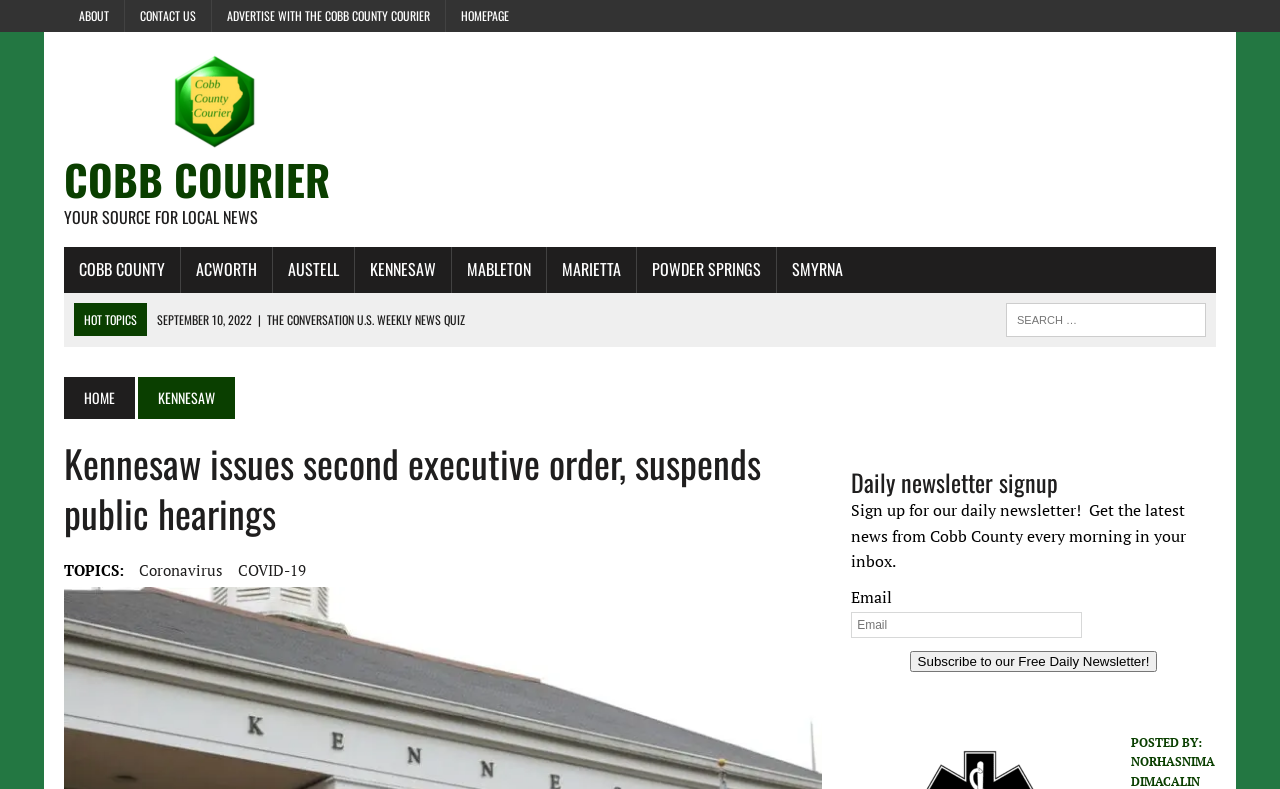Extract the bounding box for the UI element that matches this description: "Kennesaw".

[0.277, 0.314, 0.352, 0.371]